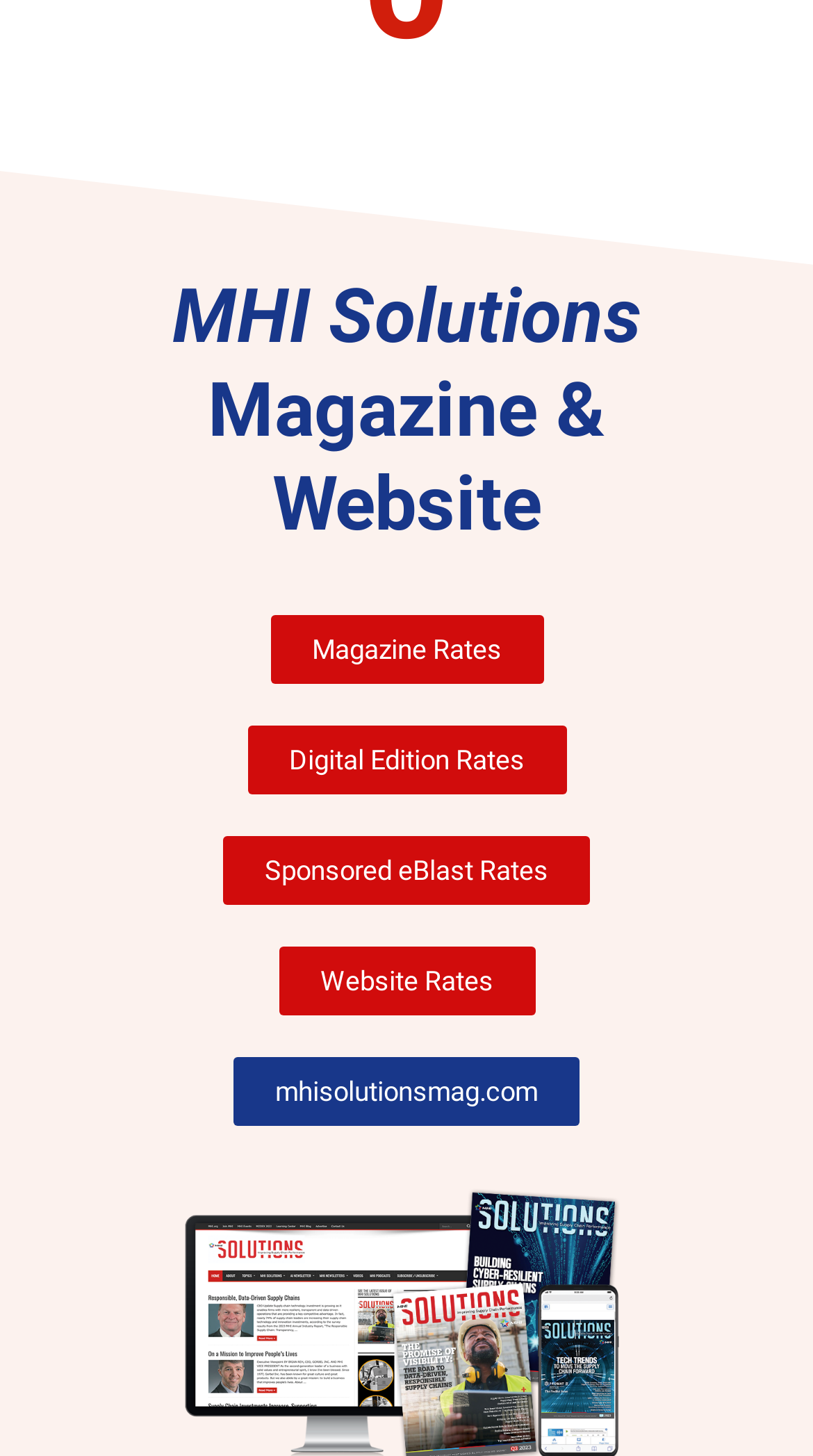Calculate the bounding box coordinates of the UI element given the description: "Magazine Rates".

[0.332, 0.422, 0.668, 0.469]